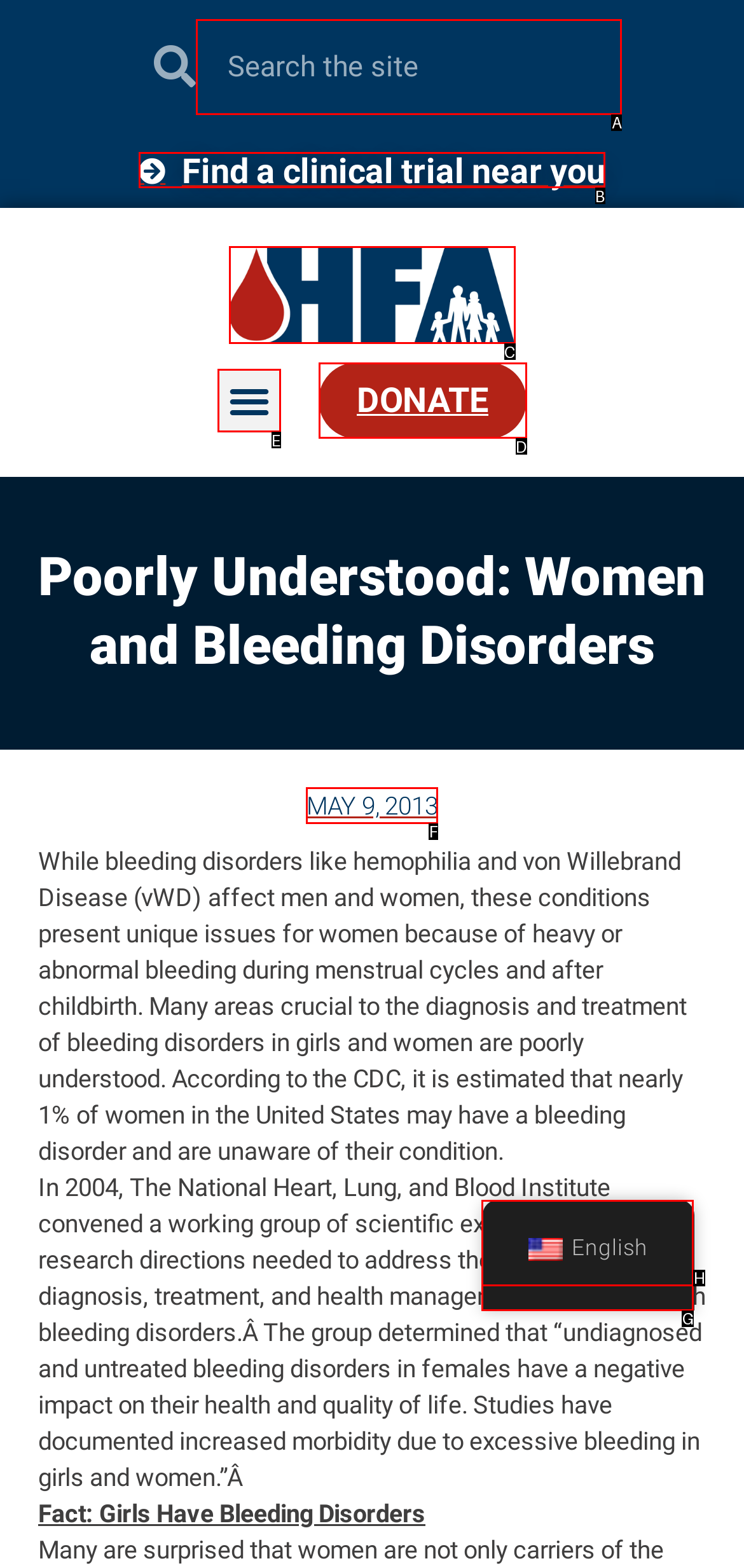Identify the correct UI element to click to follow this instruction: Find a clinical trial near you
Respond with the letter of the appropriate choice from the displayed options.

B